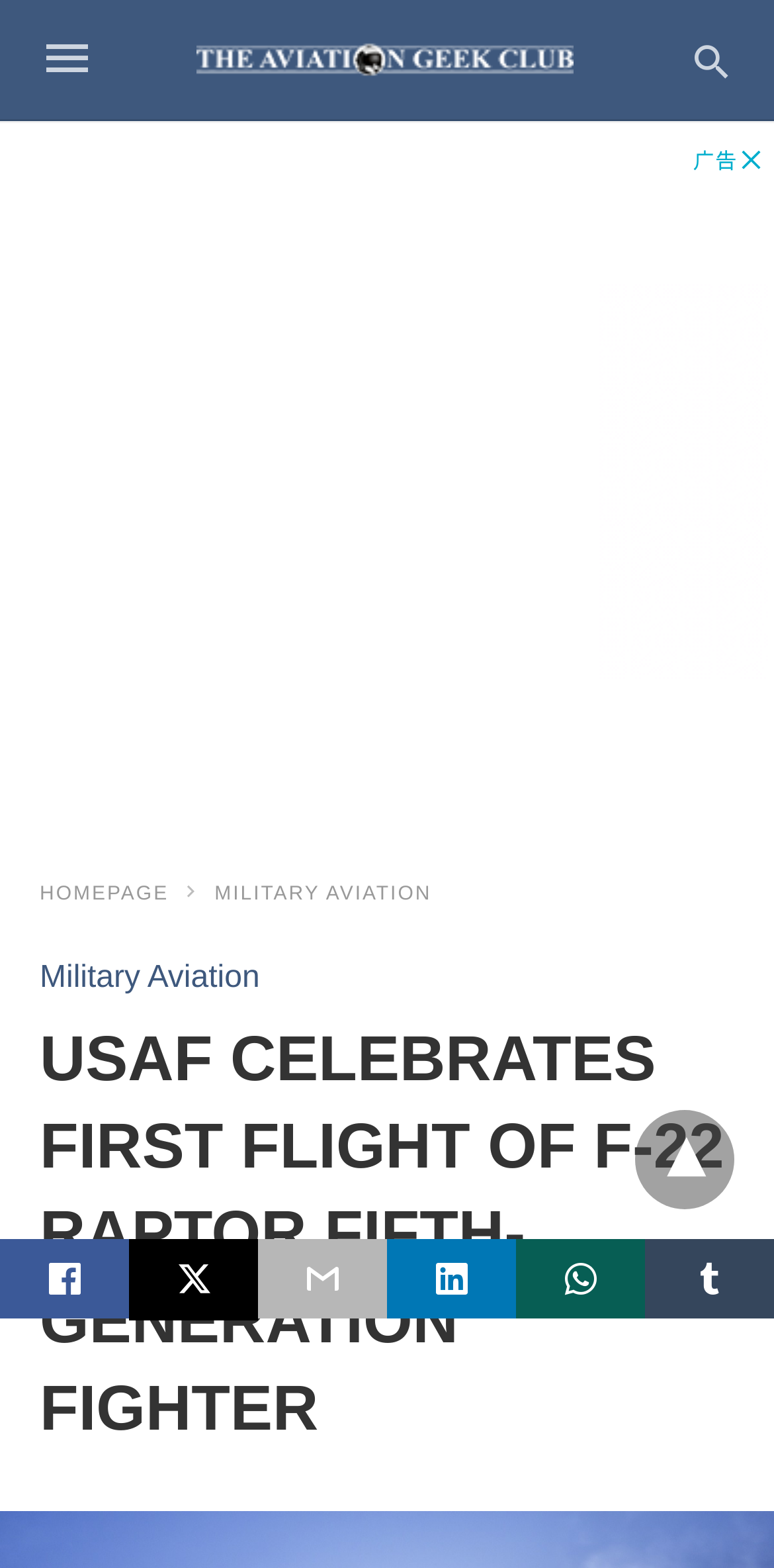Please find and generate the text of the main header of the webpage.

USAF CELEBRATES FIRST FLIGHT OF F-22 RAPTOR FIFTH-GENERATION FIGHTER